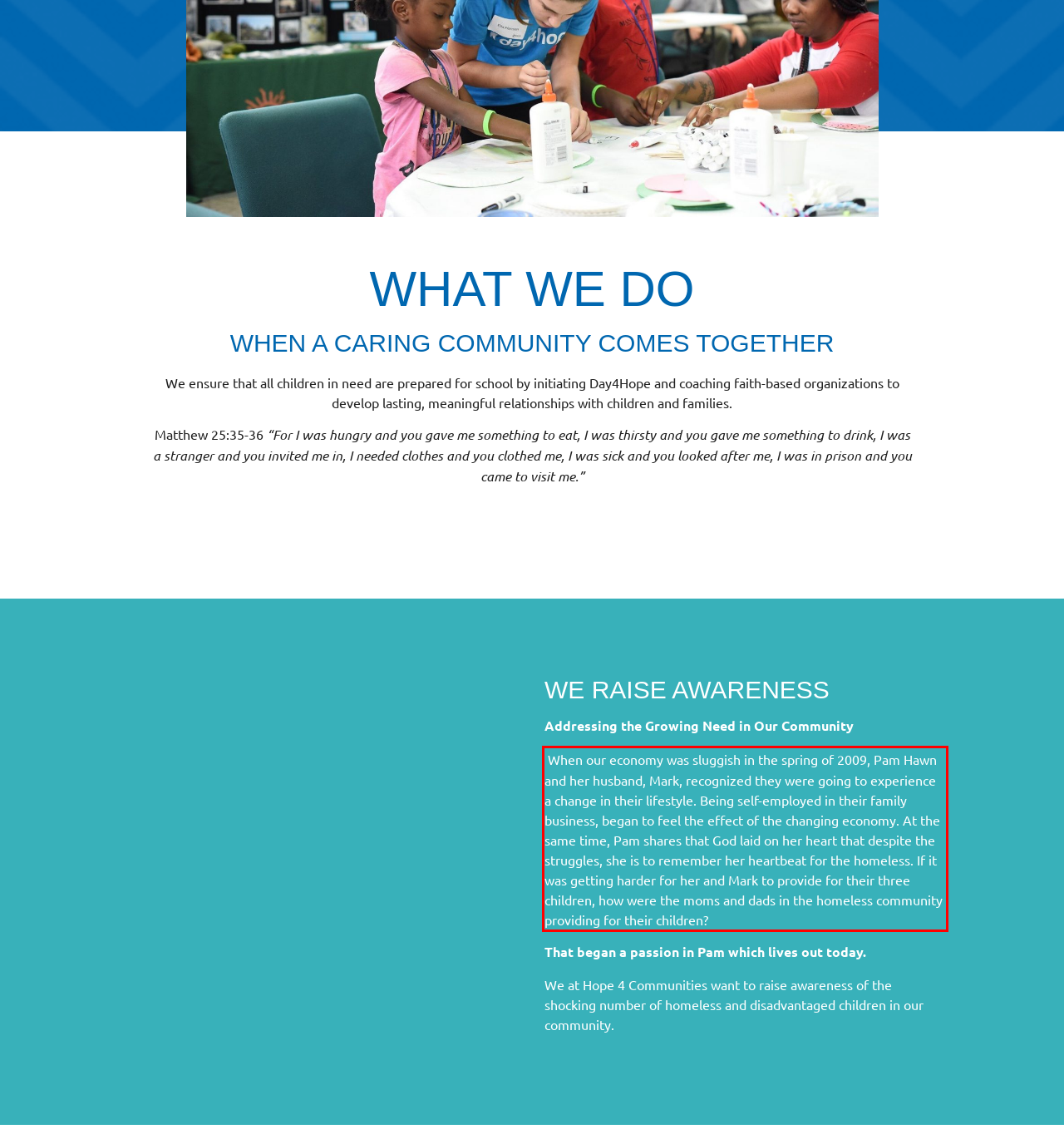Please look at the webpage screenshot and extract the text enclosed by the red bounding box.

When our economy was sluggish in the spring of 2009, Pam Hawn and her husband, Mark, recognized they were going to experience a change in their lifestyle. Being self-employed in their family business, began to feel the effect of the changing economy. At the same time, Pam shares that God laid on her heart that despite the struggles, she is to remember her heartbeat for the homeless. If it was getting harder for her and Mark to provide for their three children, how were the moms and dads in the homeless community providing for their children?